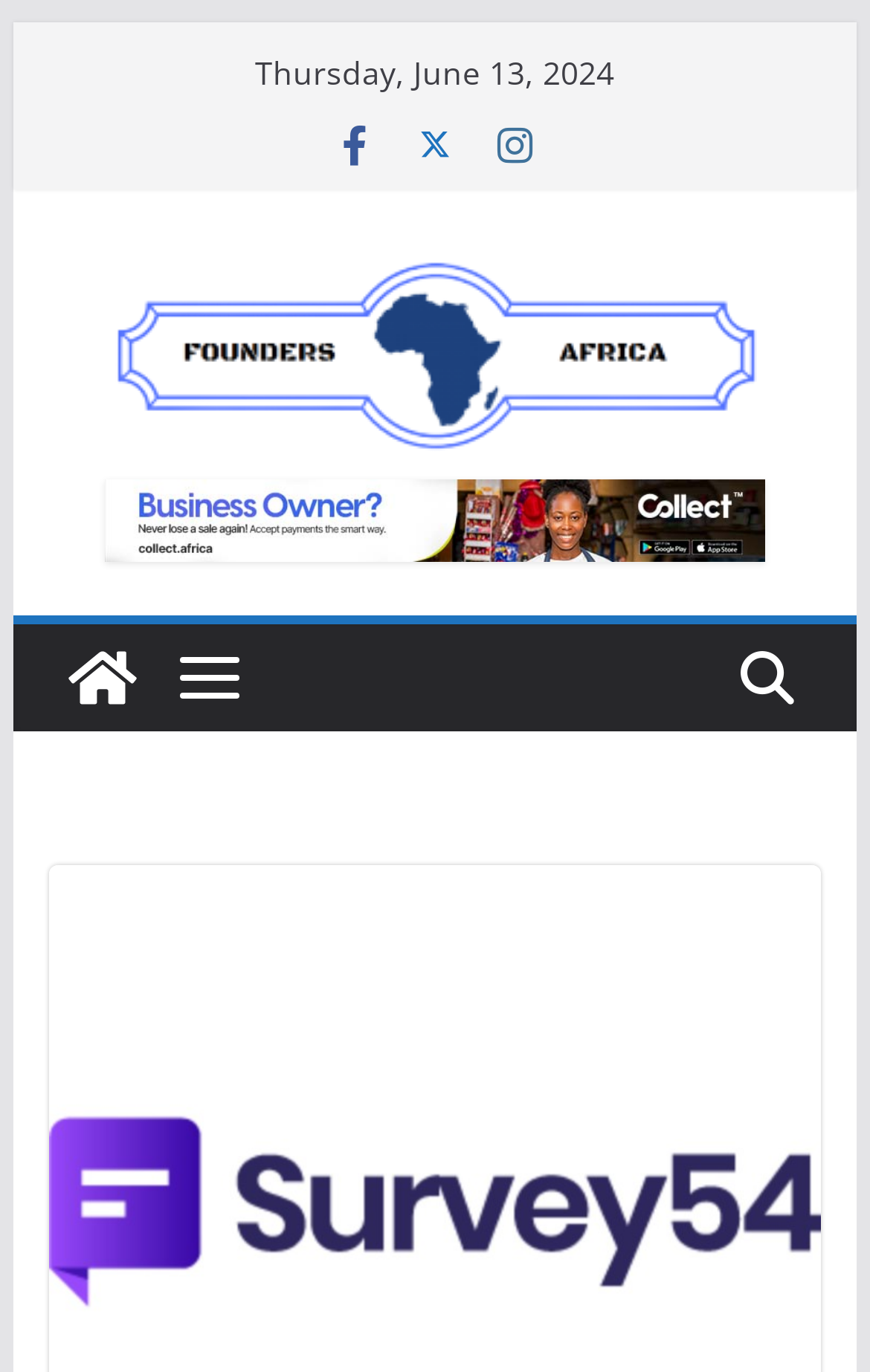Write an exhaustive caption that covers the webpage's main aspects.

The webpage appears to be the homepage of Survey54, an on-demand survey platform focused on emerging markets in Africa. At the top-left corner, there is a link to "Skip to content". Next to it, on the same horizontal level, is the current date, "Thursday, June 13, 2024", displayed in a static text format. 

On the same top section, there are three social media icons, represented by Unicode characters, positioned side by side, from left to right. 

Below the date and social media icons, there is a prominent link to "Founders Africa" with an accompanying image of the same name, taking up a significant portion of the top section. 

Further down, there is a complementary section that spans almost the entire width of the page. Within this section, there is a link with no descriptive text, accompanied by a small image on the left side. 

To the right of this section, there is another link to "Founders Africa" with a small image above it, and another image to its right.